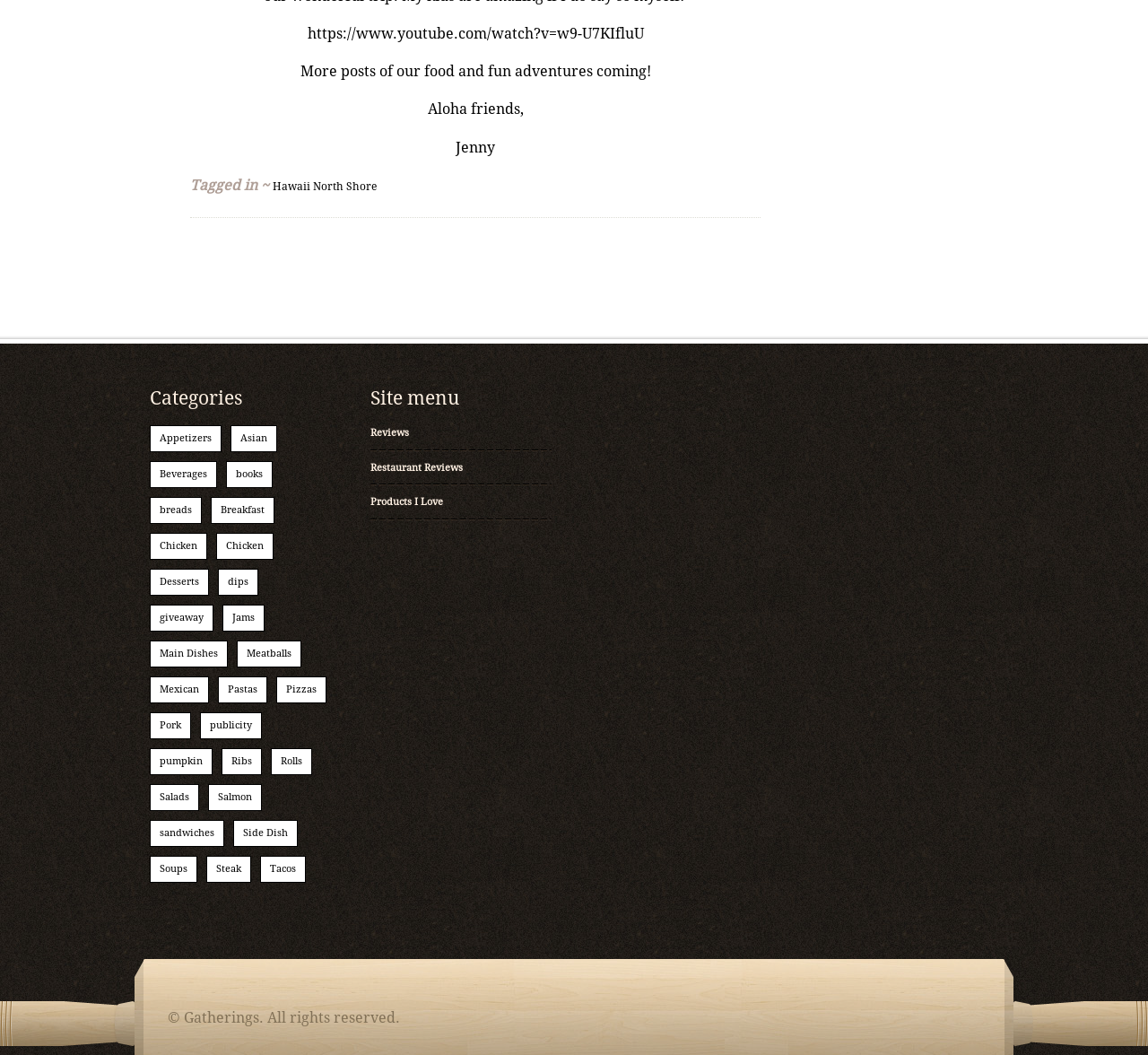Based on the provided description, "Advertise", find the bounding box of the corresponding UI element in the screenshot.

None